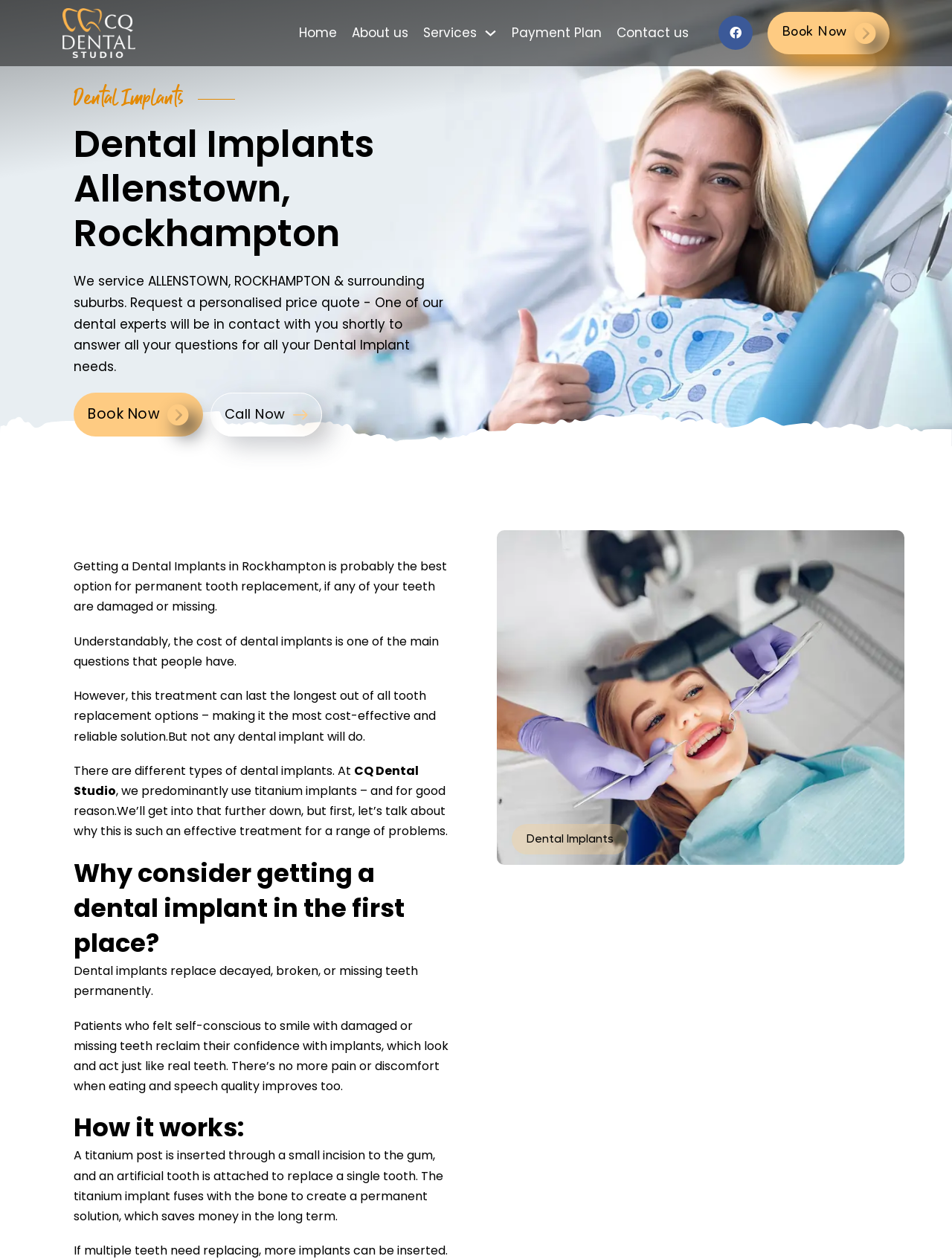What is the material used for dental implants?
Based on the image, provide your answer in one word or phrase.

Titanium